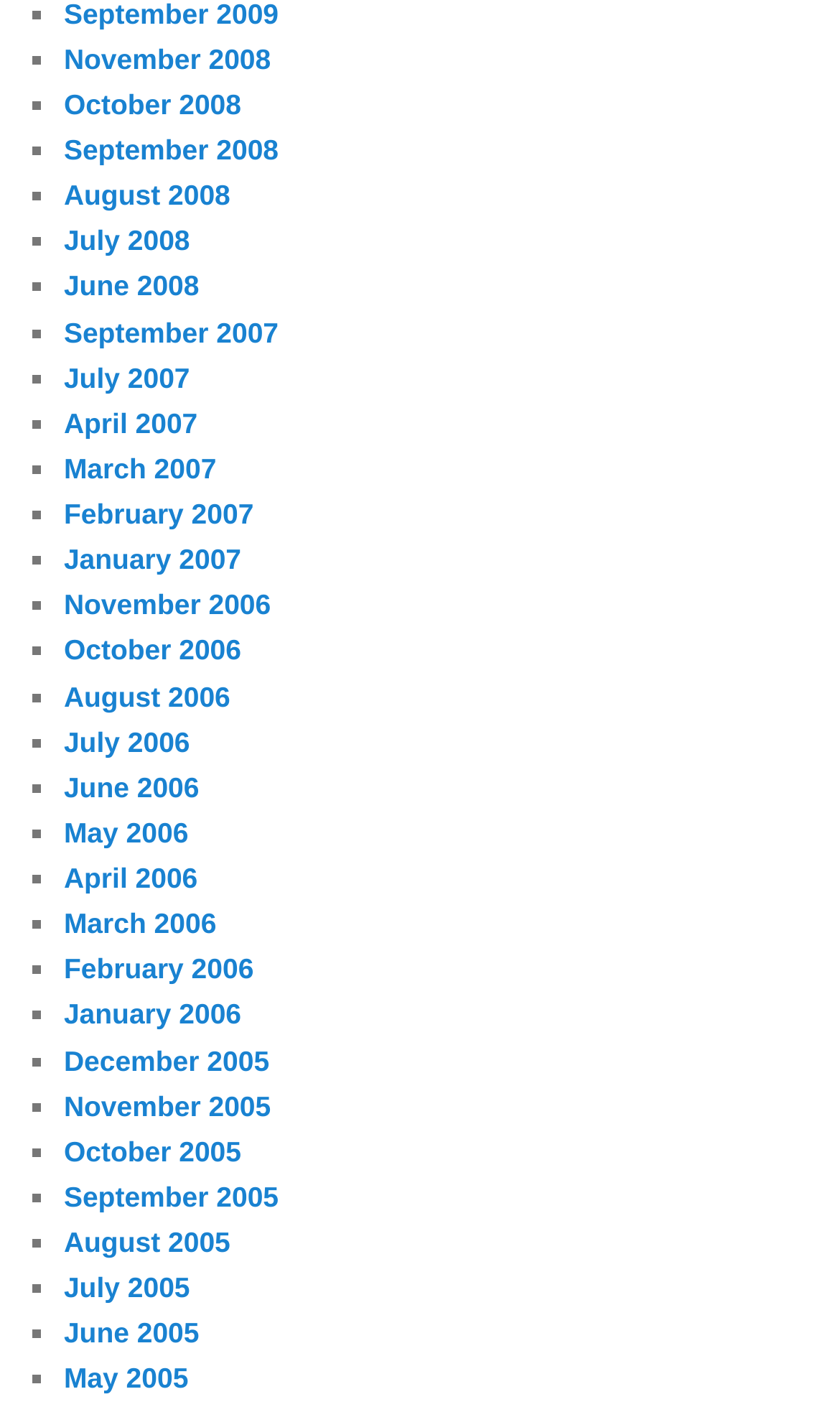How are the links on the webpage organized?
Please give a detailed and elaborate answer to the question based on the image.

The links on the webpage are organized in a chronological order, with the most recent months and years at the top and the oldest at the bottom. This can be seen by examining the y-coordinates of the links, which decrease as the links move down the page.